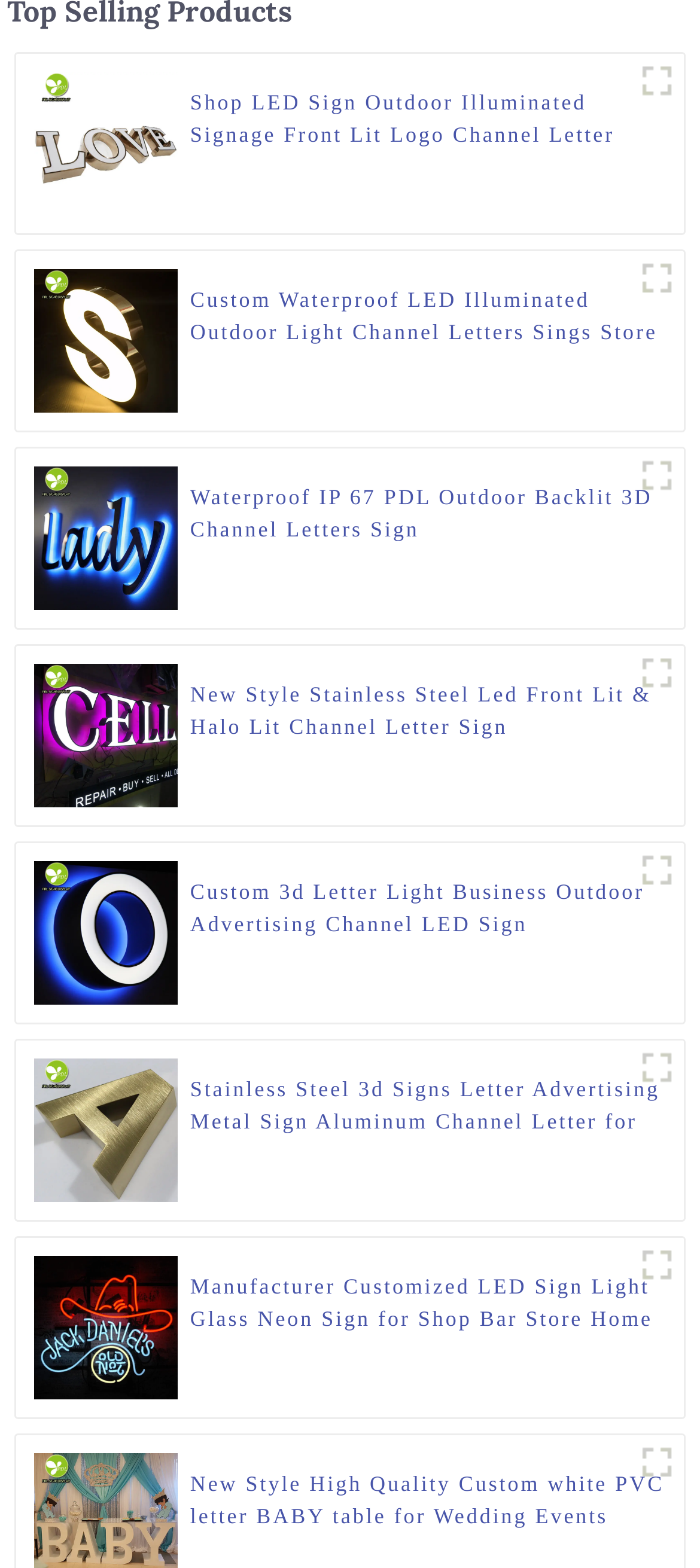What type of products are displayed?
Based on the image, provide your answer in one word or phrase.

LED signs